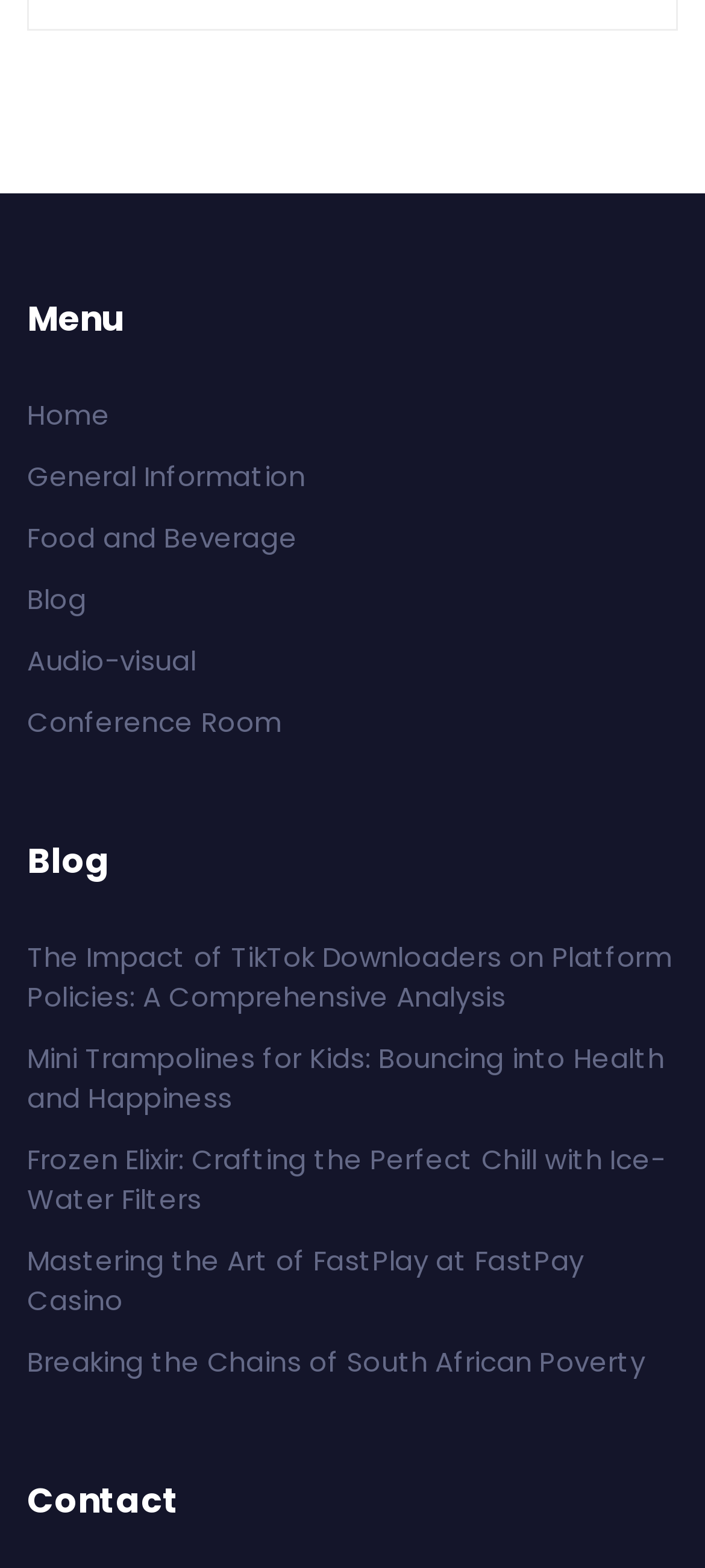What is the first menu item?
Answer the question based on the image using a single word or a brief phrase.

Home